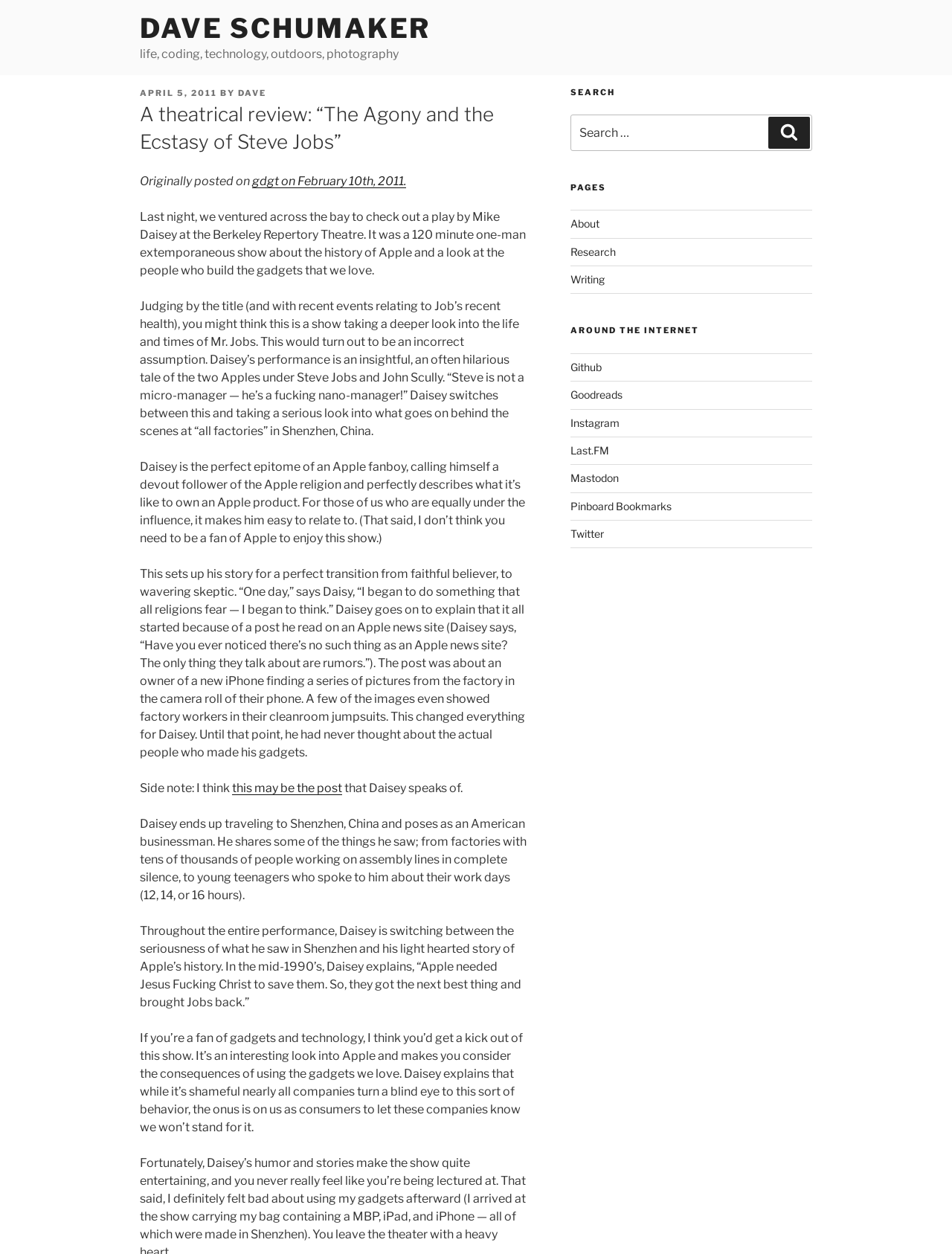Kindly determine the bounding box coordinates for the area that needs to be clicked to execute this instruction: "Read about the author".

[0.25, 0.07, 0.28, 0.078]